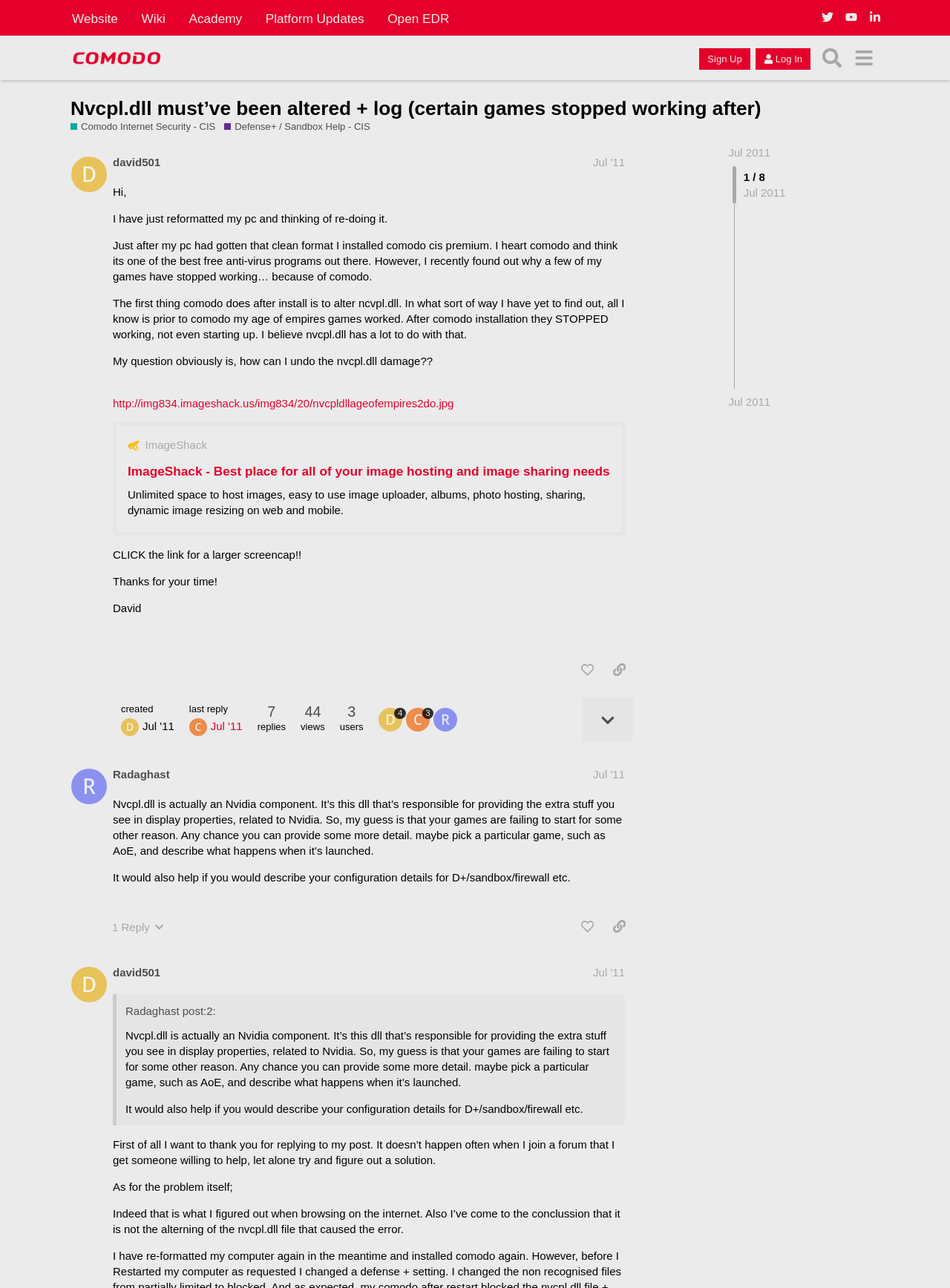Locate the bounding box coordinates of the element that needs to be clicked to carry out the instruction: "Click the 'Sign Up' button". The coordinates should be given as four float numbers ranging from 0 to 1, i.e., [left, top, right, bottom].

[0.736, 0.037, 0.79, 0.054]